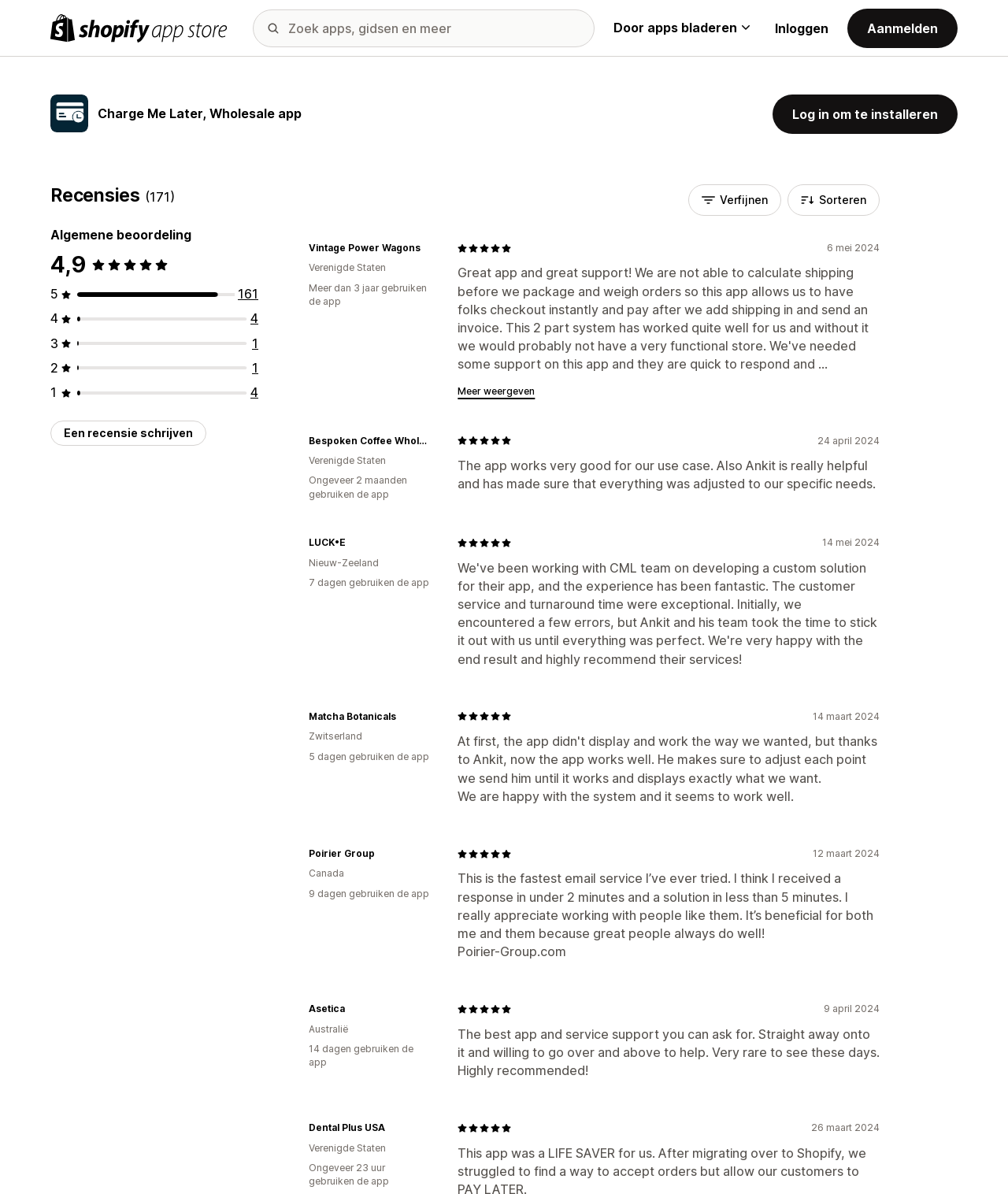Please specify the coordinates of the bounding box for the element that should be clicked to carry out this instruction: "Write a review". The coordinates must be four float numbers between 0 and 1, formatted as [left, top, right, bottom].

[0.05, 0.352, 0.205, 0.373]